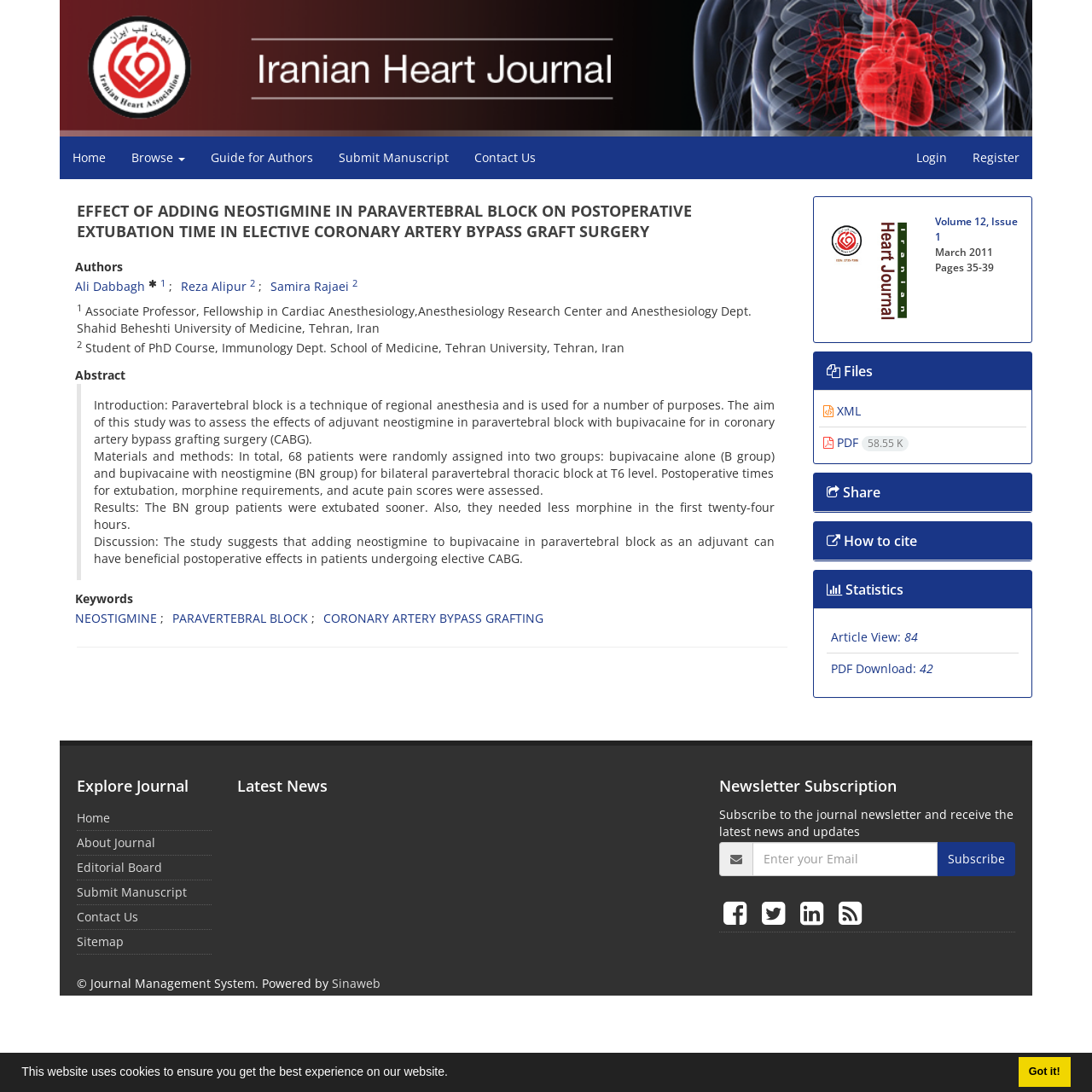Can you locate the main headline on this webpage and provide its text content?

EFFECT OF ADDING NEOSTIGMINE IN PARAVERTEBRAL BLOCK ON POSTOPERATIVE EXTUBATION TIME IN ELECTIVE CORONARY ARTERY BYPASS GRAFT SURGERY